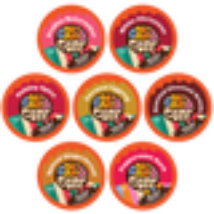Give an in-depth description of the image.

This image showcases the "Holiday Variety Pack" of Crazy Cups, featuring a colorful assortment of single-serve coffee pods. In total, seven unique pod designs are visible, each with vibrant backgrounds highlighting different flavors. The whimsical branding includes festive graphics, appealing to coffee lovers looking for a variety of seasonal flavors. This pack, priced between $23.99 and $34.99, is an excellent option for those wanting to explore diverse coffee experiences during the holiday season.